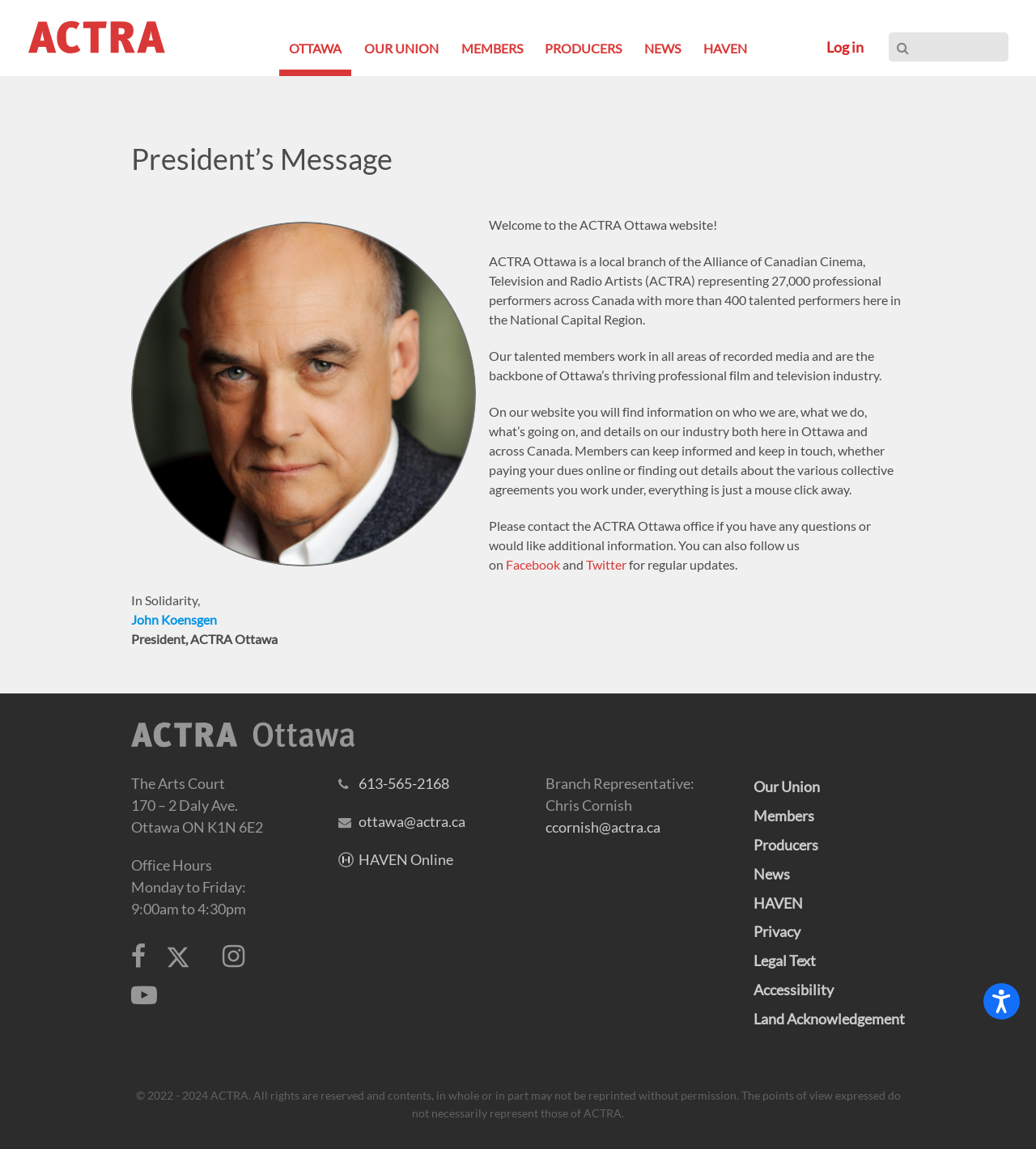Describe the webpage in detail, including text, images, and layout.

The webpage is the official website of ACTRA Ottawa, a local branch of the Alliance of Canadian Cinema, Television and Radio Artists (ACTRA). At the top of the page, there are several links, including "Skip to Content", "Skip to Menu", and "Skip to Footer", which allow users to navigate the page easily. 

Below these links, there is a button to access accessibility options, accompanied by an image. The main navigation menu is located above the main content area, with tabs labeled "OTTAWA", "OUR UNION", "MEMBERS", "PRODUCERS", and "NEWS". 

On the right side of the page, there is a login link and a search bar. The main content area is divided into sections, with a heading "President's Message" at the top. Below the heading, there is a figure, likely an image, followed by a welcome message and several paragraphs of text describing the purpose and activities of ACTRA Ottawa. 

The text also mentions the benefits of the website, including access to information on the union, industry news, and collective agreements. There are also links to social media platforms, Facebook and Twitter, and a contact email address. 

At the bottom of the page, there is a footer section with contact information, including an address, office hours, and phone number. There are also links to various resources, such as HAVEN Online, and a section with links to other pages on the website, including "Our Union", "Members", "Producers", and "News". 

Finally, there is a copyright notice at the very bottom of the page, stating that the contents of the website are protected by copyright and may not be reprinted without permission.